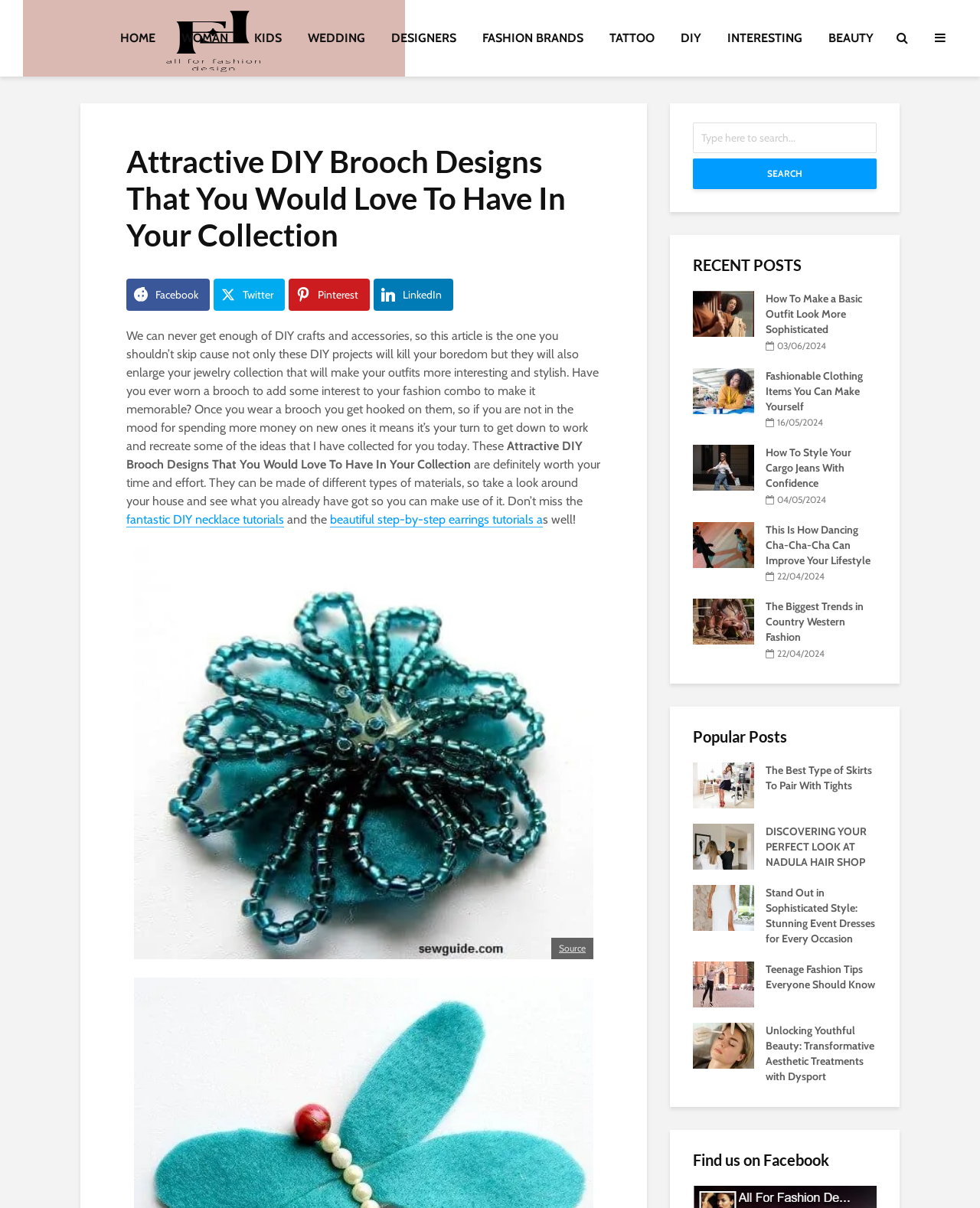What is the topic of the current article?
Answer briefly with a single word or phrase based on the image.

DIY Brooch Designs